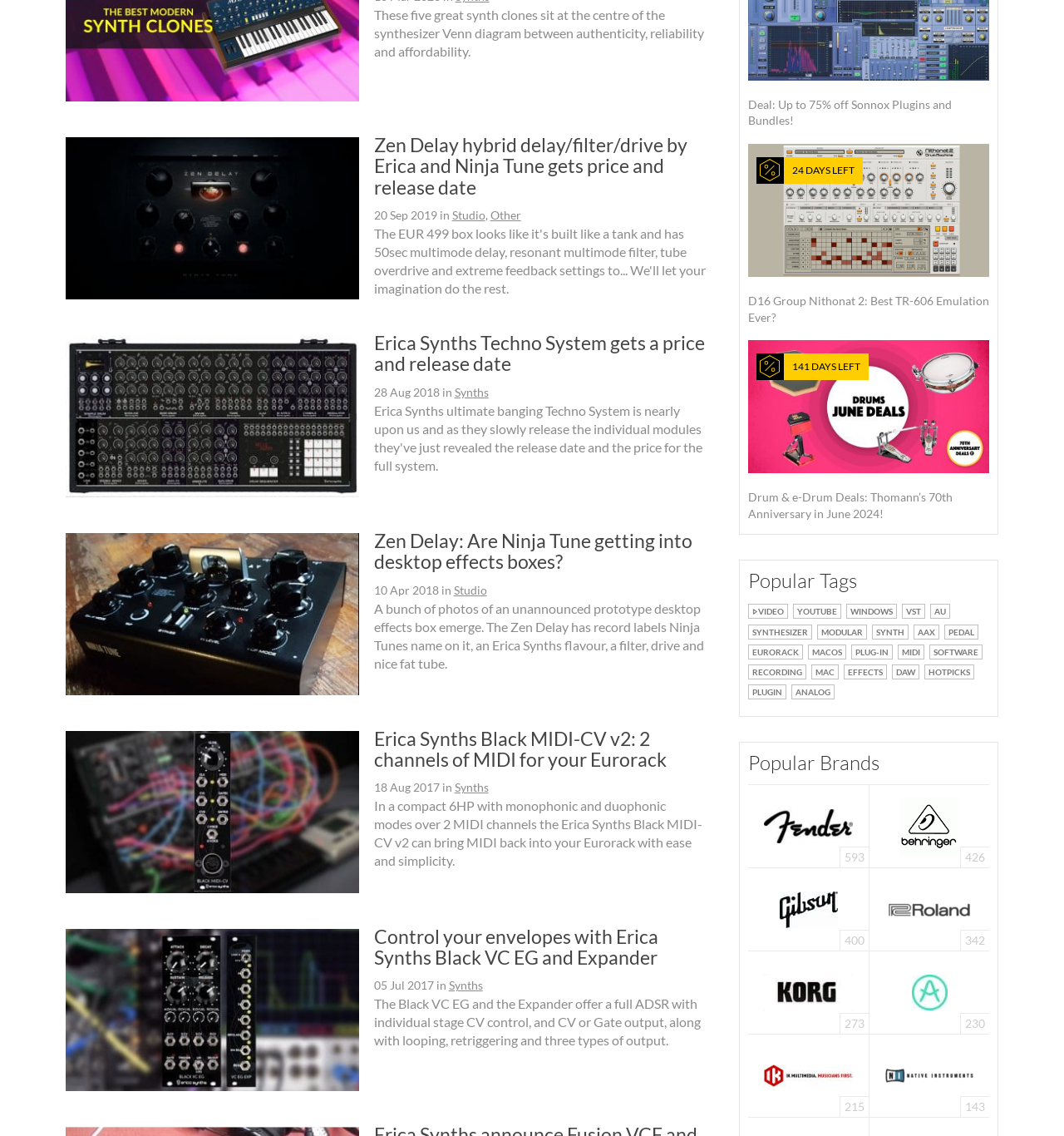Determine the bounding box coordinates for the UI element with the following description: "alt="Ninja Tune Zen Delay"". The coordinates should be four float numbers between 0 and 1, represented as [left, top, right, bottom].

[0.06, 0.468, 0.339, 0.613]